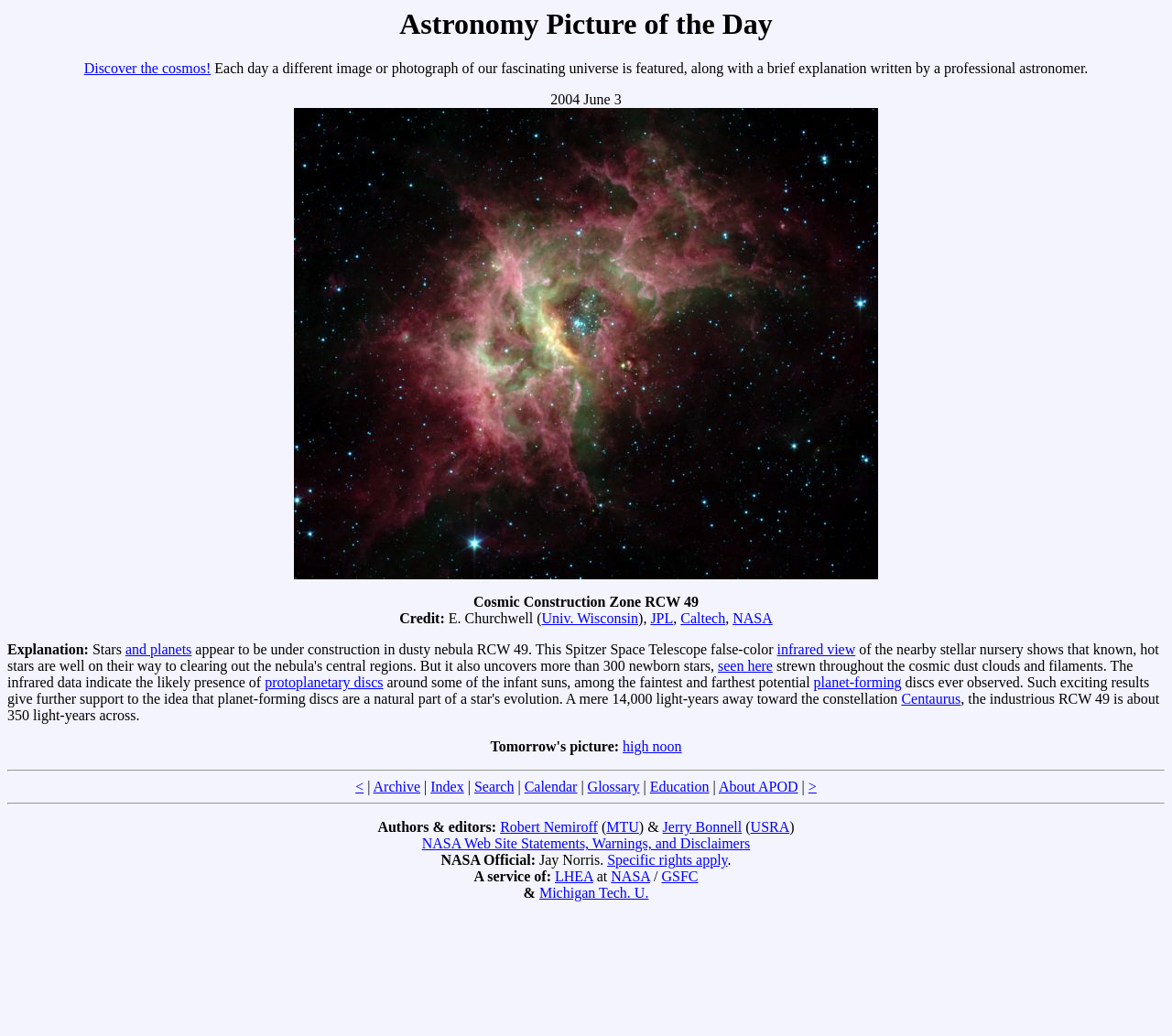What is the name of the telescope used to capture the image?
From the image, provide a succinct answer in one word or a short phrase.

Spitzer Space Telescope